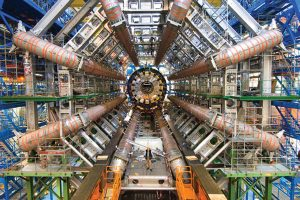Who is credited with providing the image?
Answer the question using a single word or phrase, according to the image.

CERN